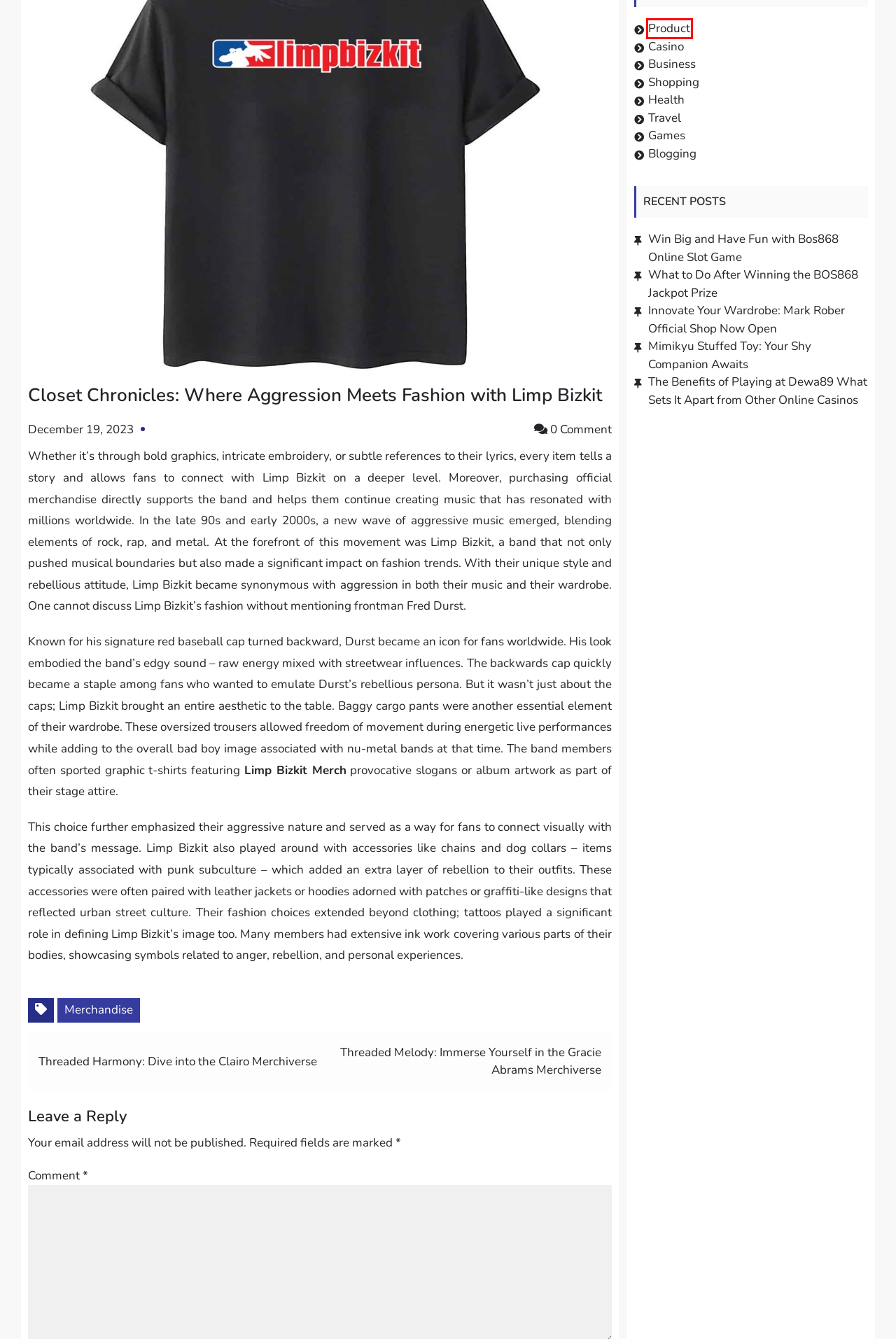Examine the screenshot of a webpage with a red bounding box around a UI element. Select the most accurate webpage description that corresponds to the new page after clicking the highlighted element. Here are the choices:
A. Blogging – Megjcrane
B. Health – Megjcrane
C. Travel – Megjcrane
D. Threaded Harmony: Dive into the Clairo Merchiverse – Megjcrane
E. Casino – Megjcrane
F. Product – Megjcrane
G. Megjcrane – Freelance writer & editor
H. What to Do After Winning the BOS868 Jackpot Prize – Megjcrane

F